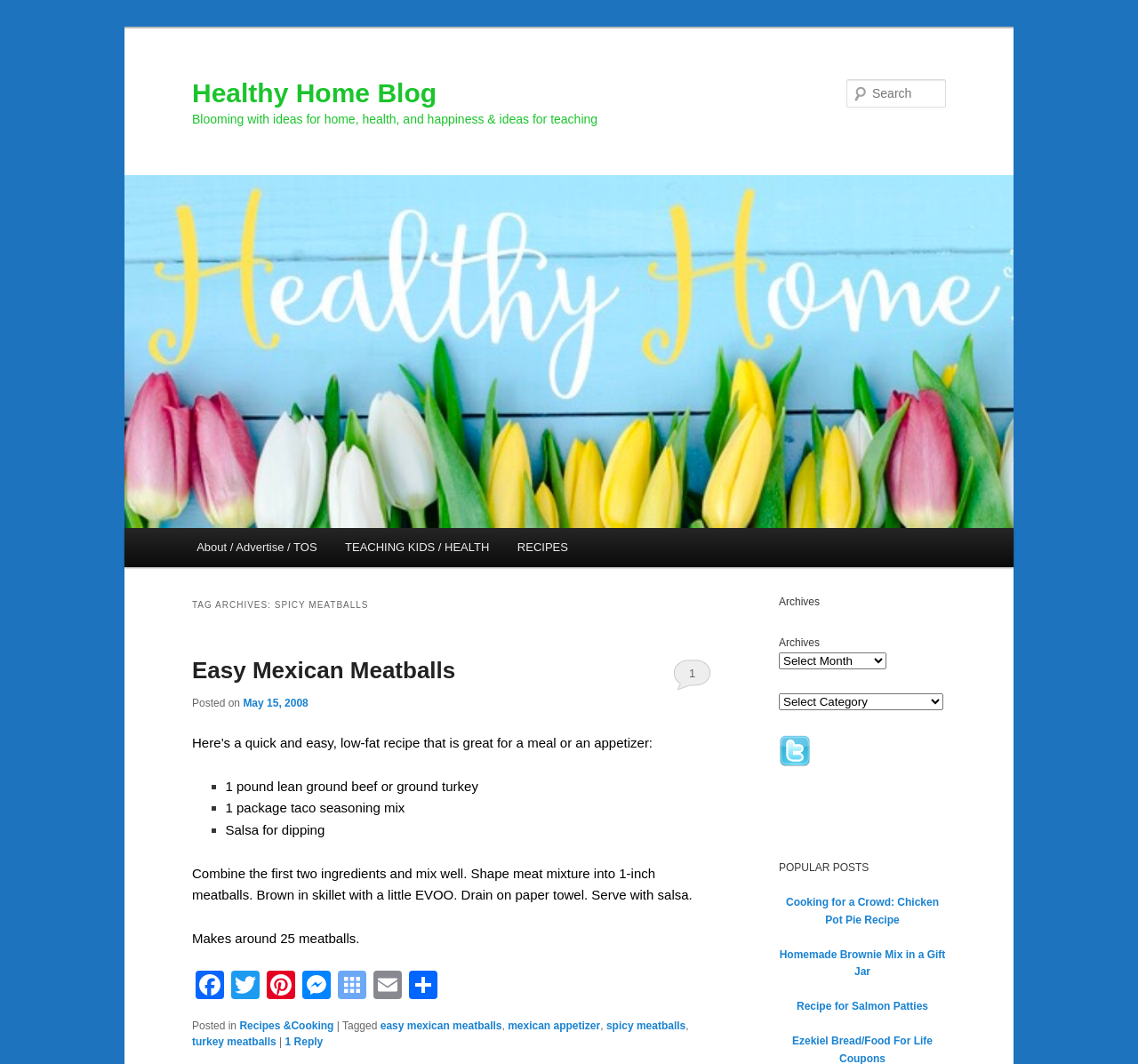What is the purpose of the search box?
Using the image as a reference, give a one-word or short phrase answer.

To search the blog